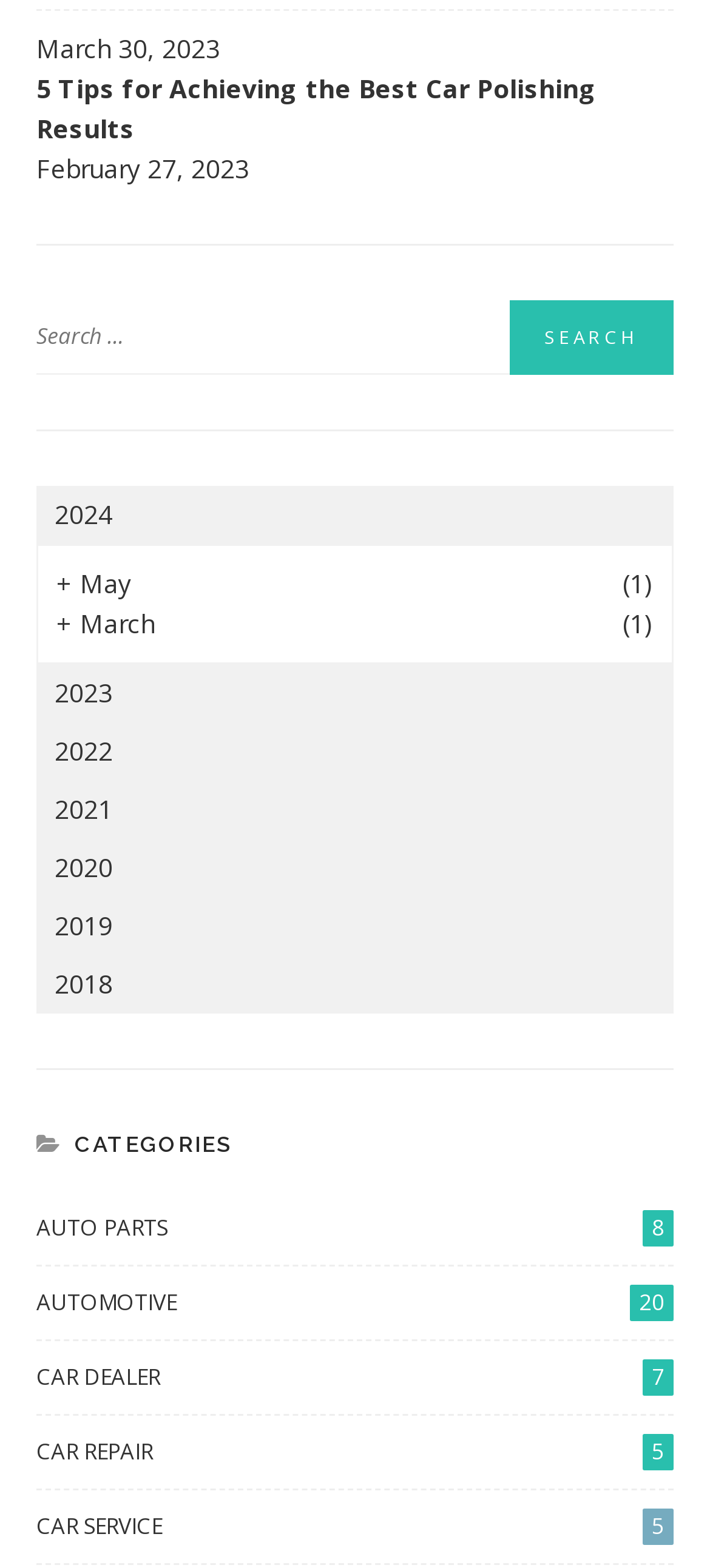Please determine the bounding box coordinates for the UI element described as: "2019".

[0.051, 0.572, 0.949, 0.609]